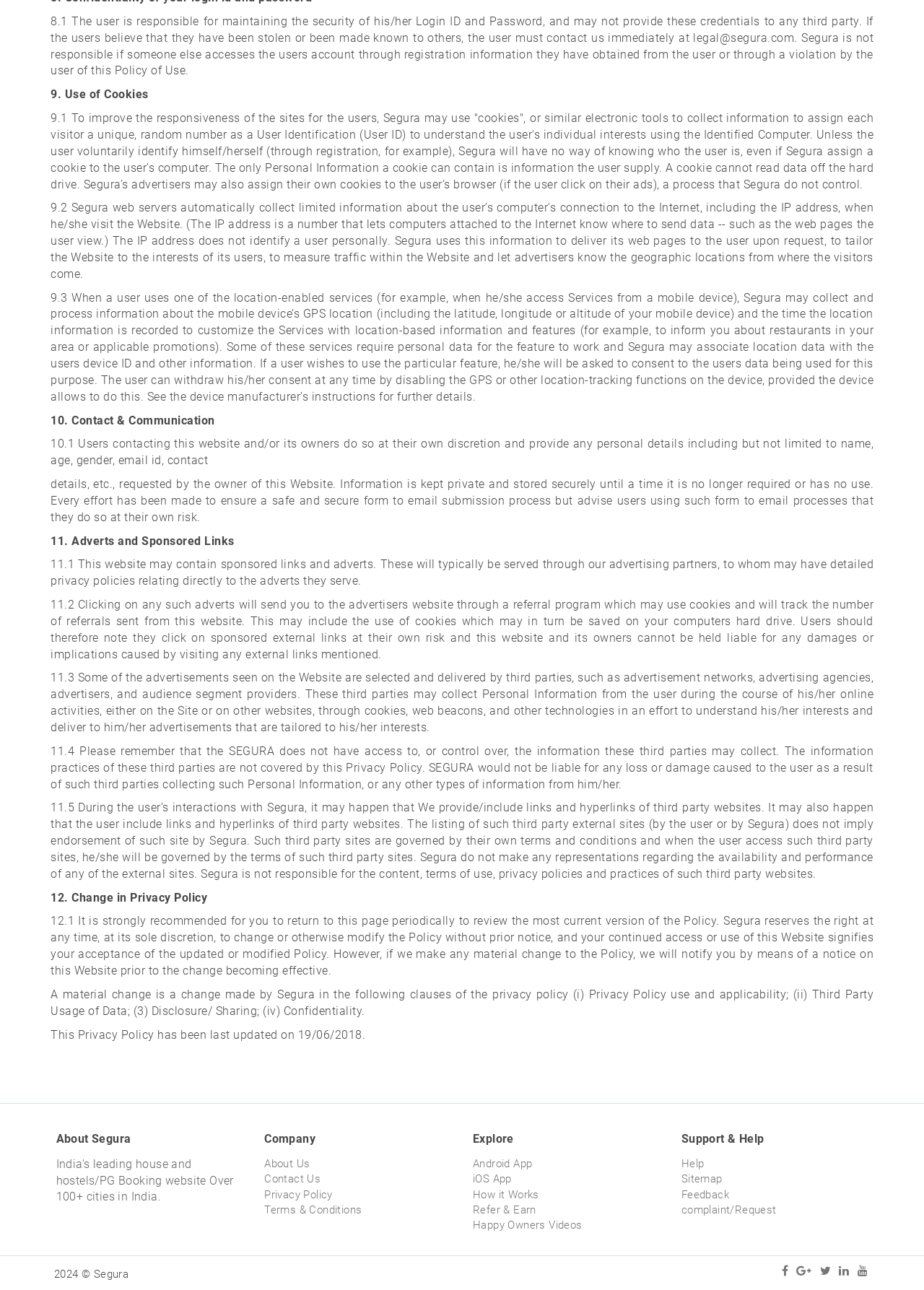Identify the bounding box coordinates of the element to click to follow this instruction: 'Click Contact Us'. Ensure the coordinates are four float values between 0 and 1, provided as [left, top, right, bottom].

[0.286, 0.908, 0.488, 0.92]